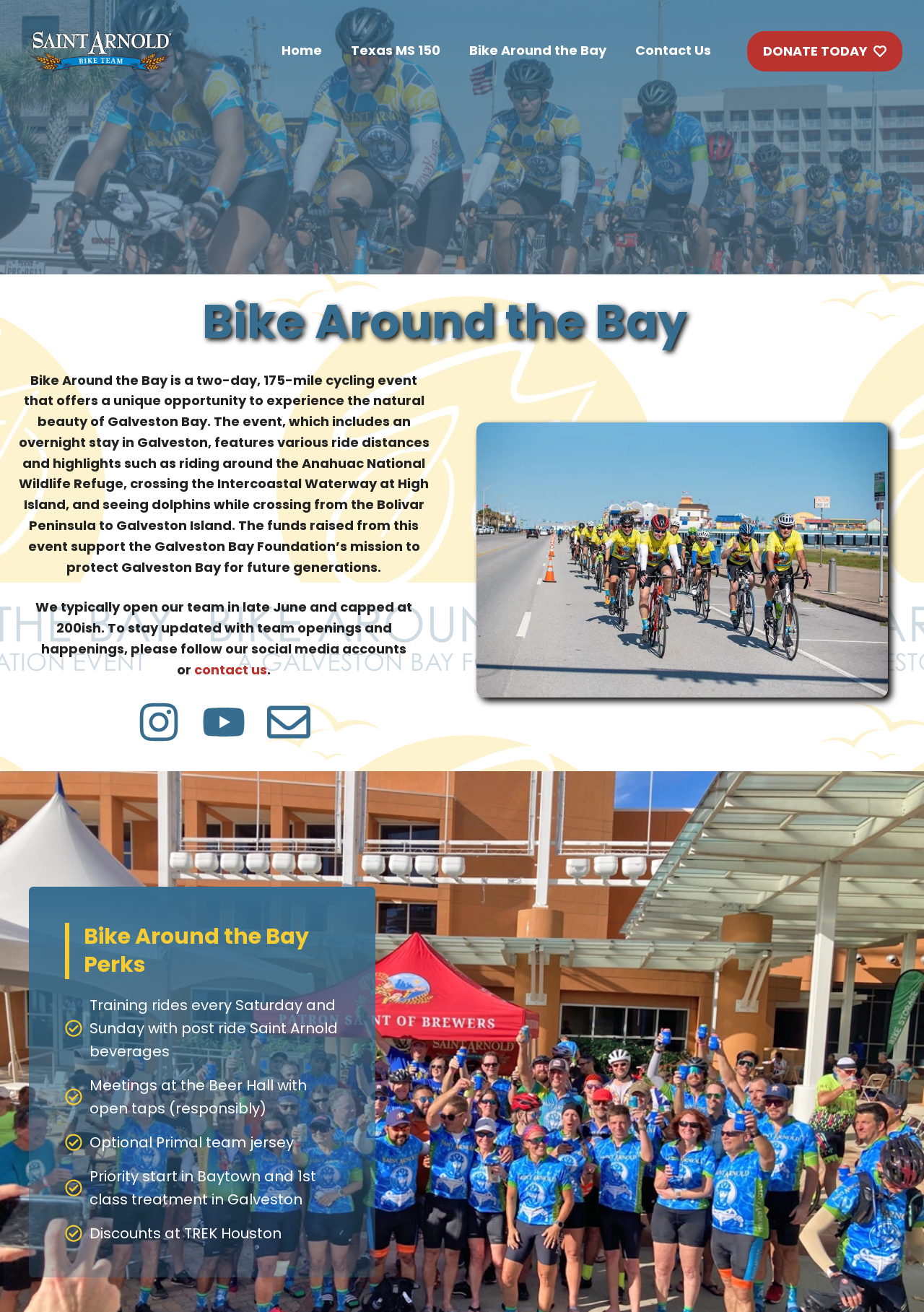From the element description contact us, predict the bounding box coordinates of the UI element. The coordinates must be specified in the format (top-left x, top-left y, bottom-right x, bottom-right y) and should be within the 0 to 1 range.

[0.21, 0.516, 0.289, 0.529]